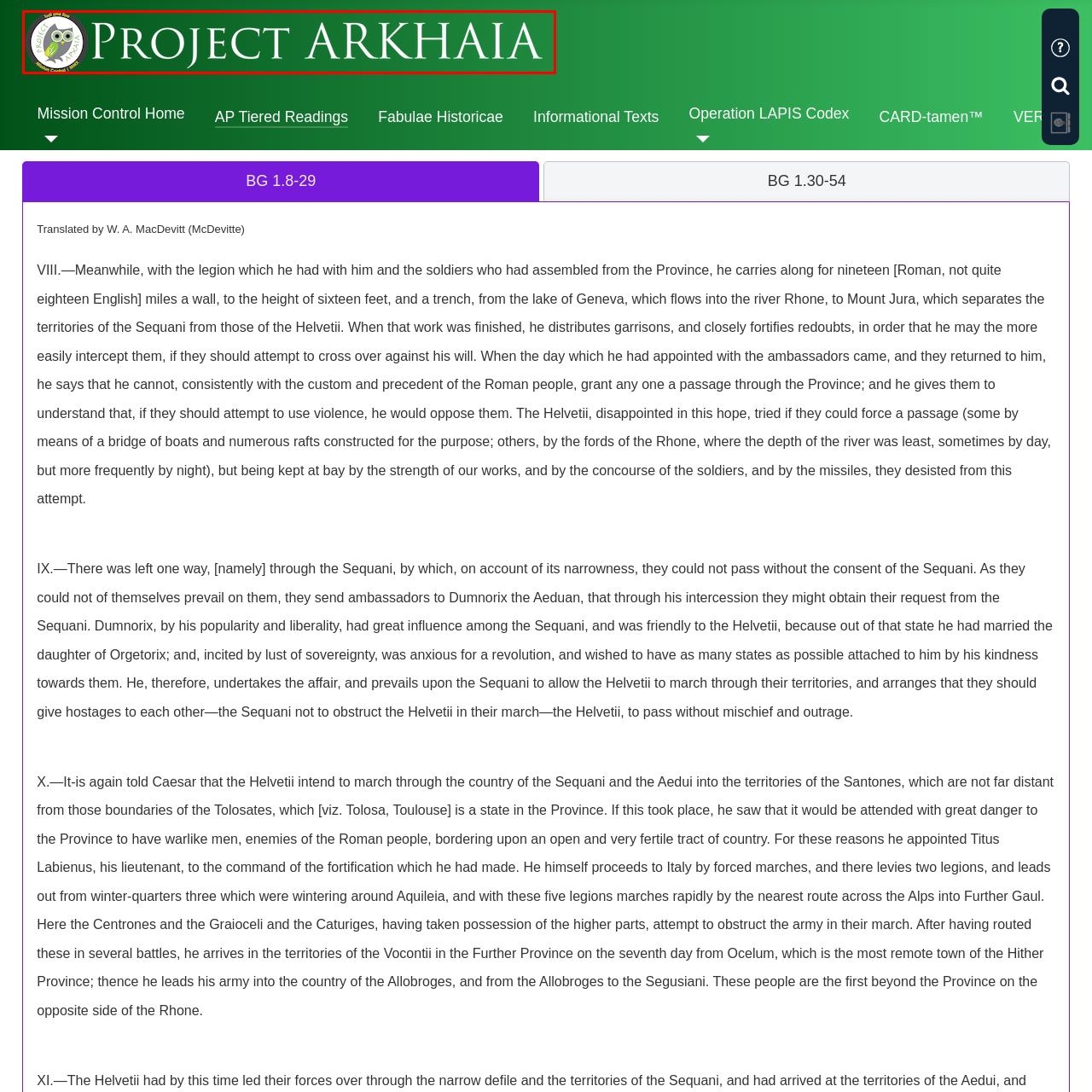Thoroughly describe the scene captured inside the red-bordered image.

The image features the title "Project ARKHAIA," prominently displayed in bold white text against a rich green background, symbolizing a sense of innovation and knowledge. Accompanying the title is a logo featuring an owl, known for its association with wisdom and learning, positioned on the left side. This visual identification reinforces the project's focus on education and exploration. The clean design and balanced composition suggest a modern and academic initiative aimed at fostering understanding and advancement in its respective field.